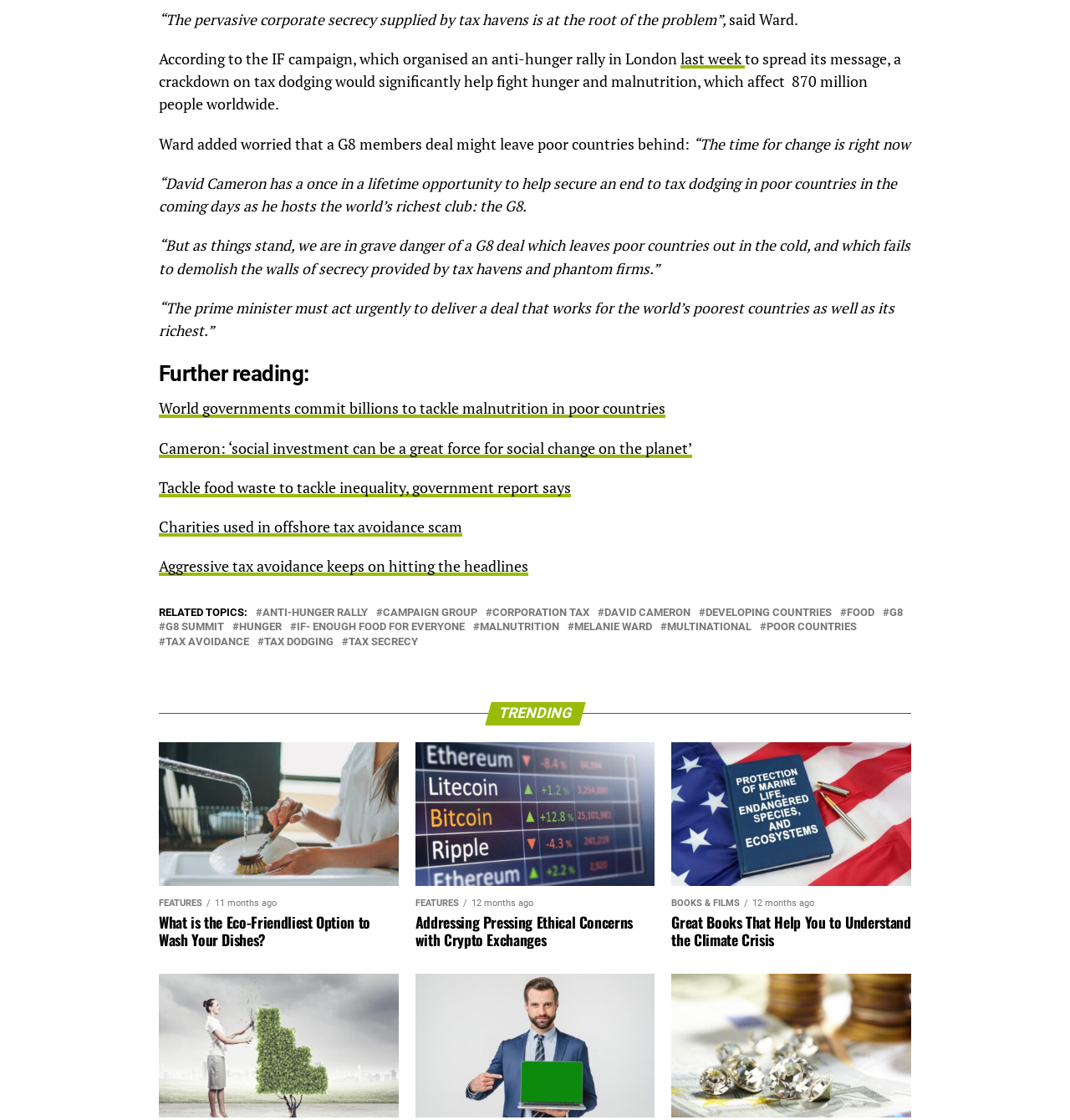What is the name of the campaign group mentioned in the article?
Look at the image and answer the question with a single word or phrase.

IF